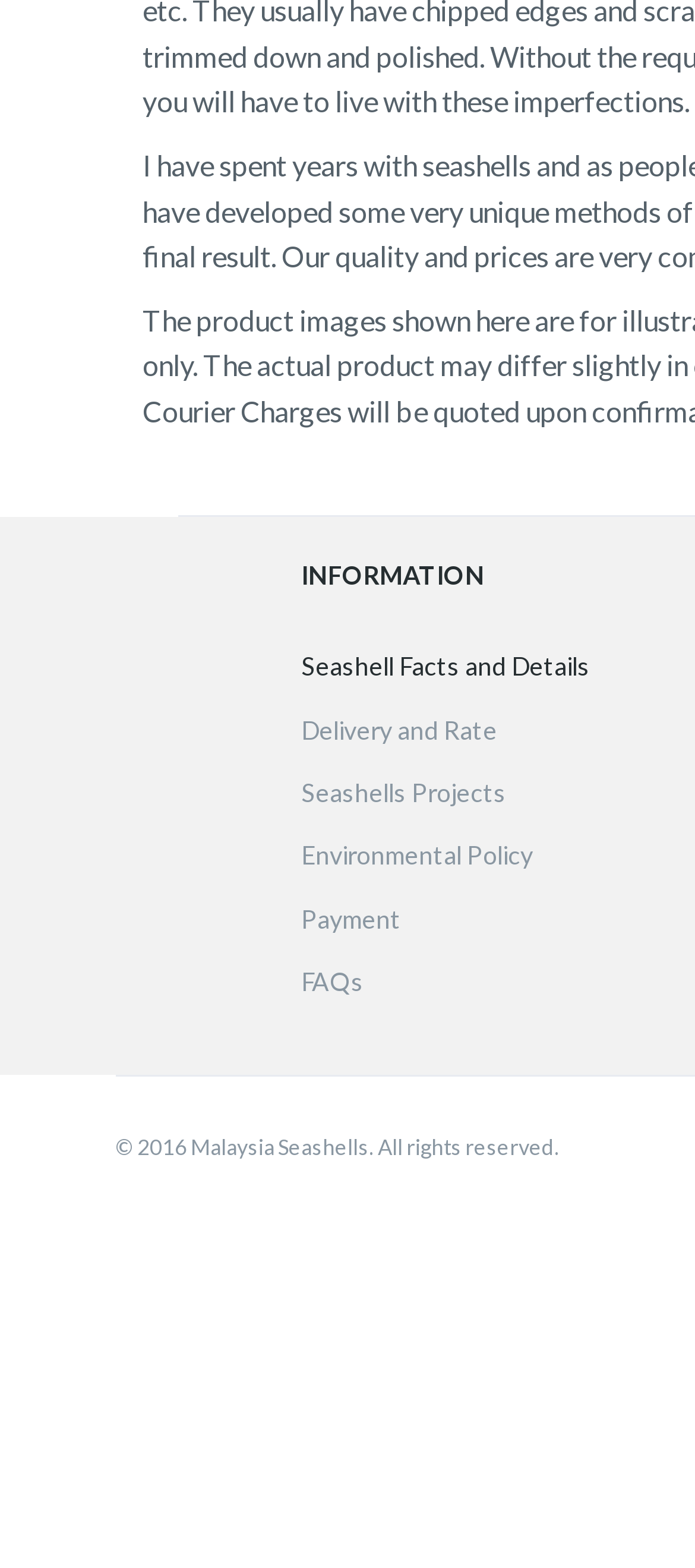Using the element description: "Payment", determine the bounding box coordinates for the specified UI element. The coordinates should be four float numbers between 0 and 1, [left, top, right, bottom].

[0.433, 0.576, 0.577, 0.596]